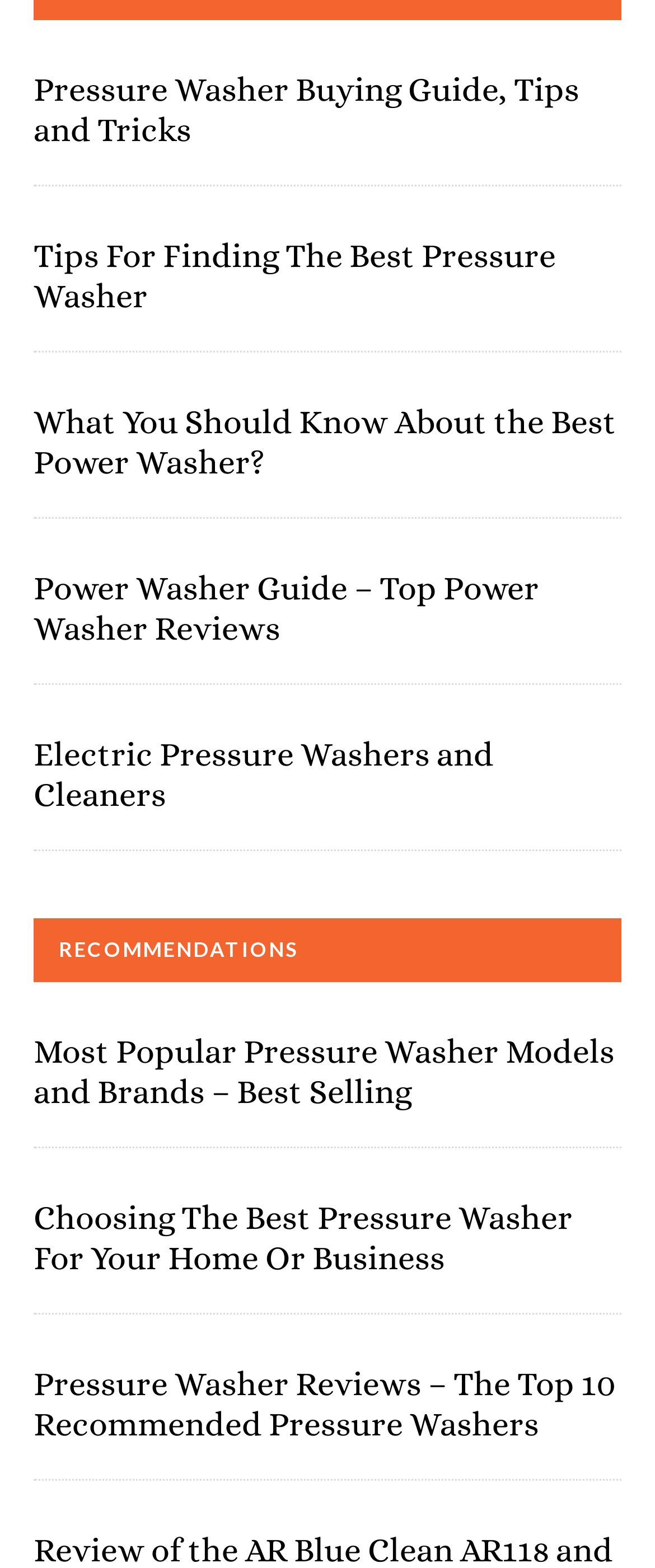Pinpoint the bounding box coordinates of the element that must be clicked to accomplish the following instruction: "View the top 10 recommended pressure washers". The coordinates should be in the format of four float numbers between 0 and 1, i.e., [left, top, right, bottom].

[0.051, 0.87, 0.949, 0.944]